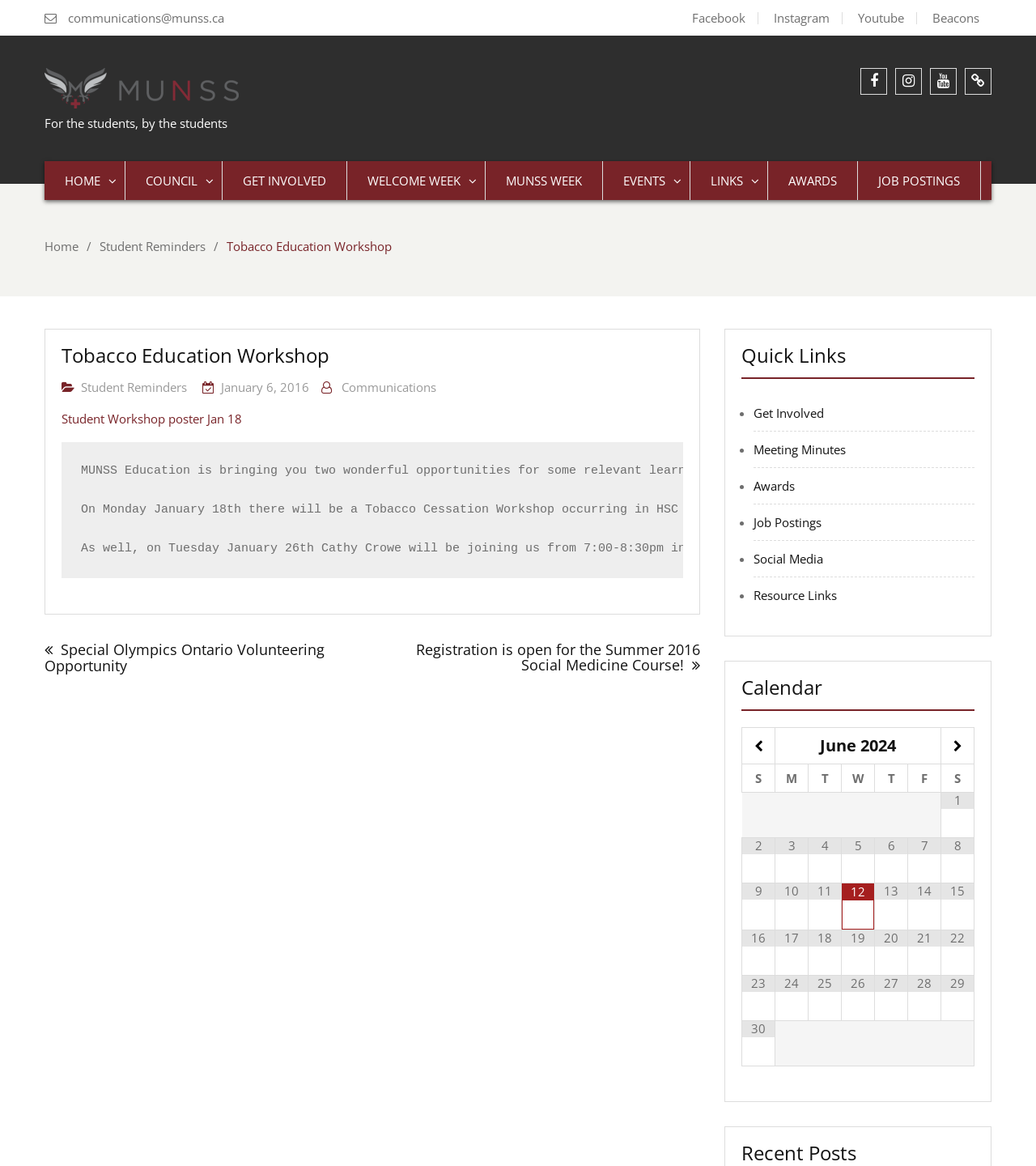Determine the bounding box coordinates for the UI element with the following description: "Student Workshop poster Jan 18". The coordinates should be four float numbers between 0 and 1, represented as [left, top, right, bottom].

[0.059, 0.352, 0.234, 0.366]